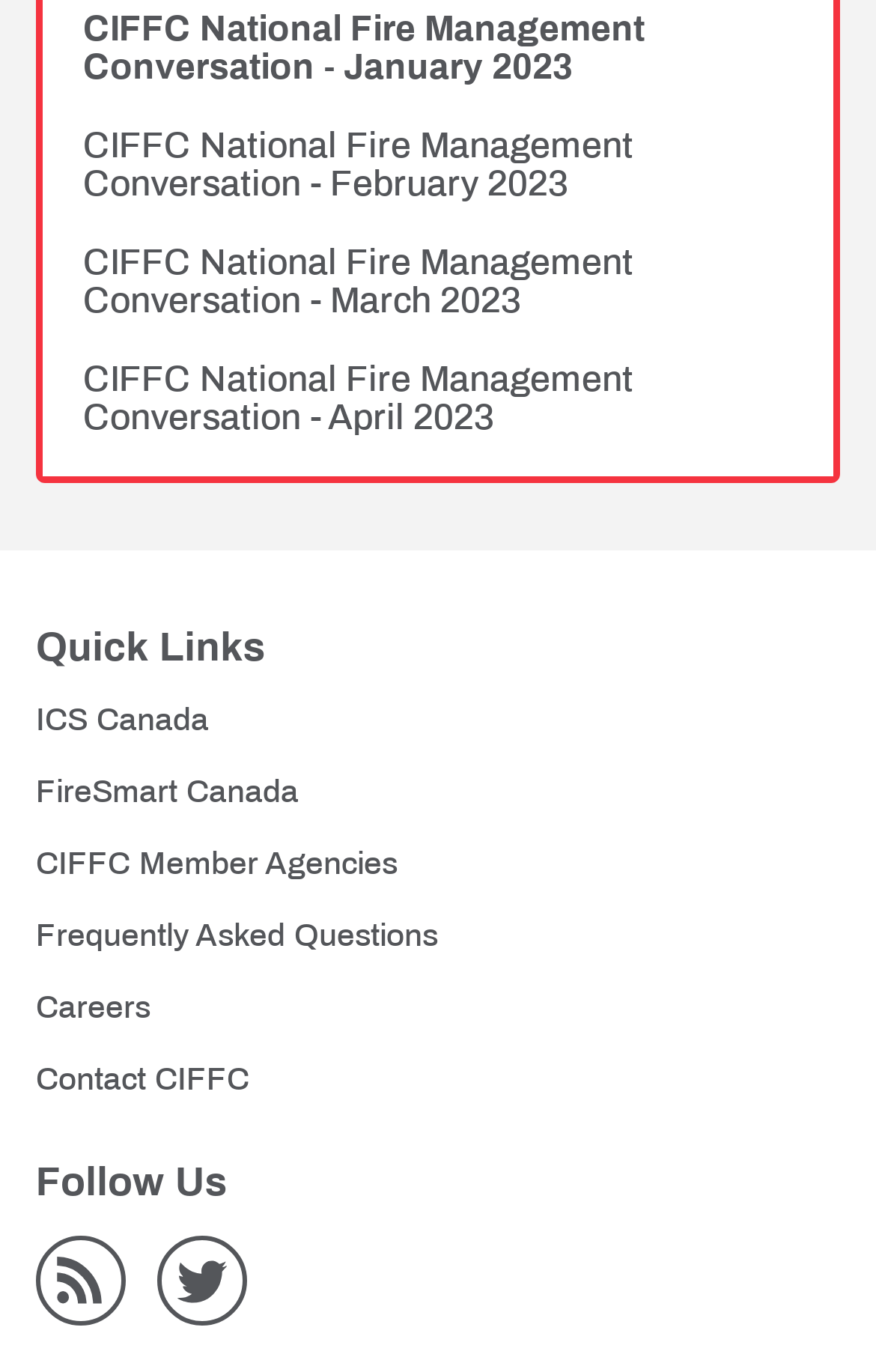Use a single word or phrase to answer the question: 
What is the last link under Quick Links?

Contact CIFFC